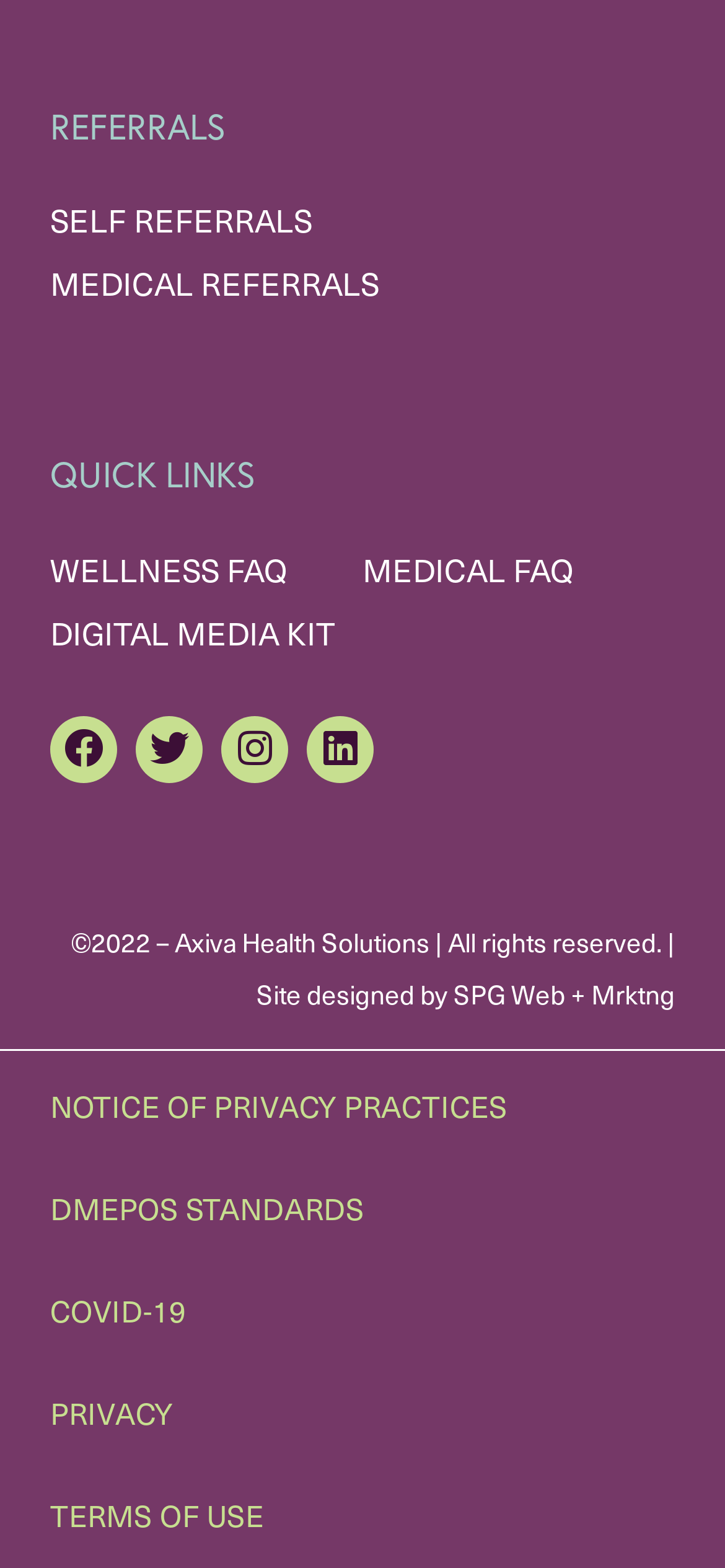Use a single word or phrase to answer this question: 
What social media platforms are linked?

Facebook, Twitter, Instagram, LinkedIn